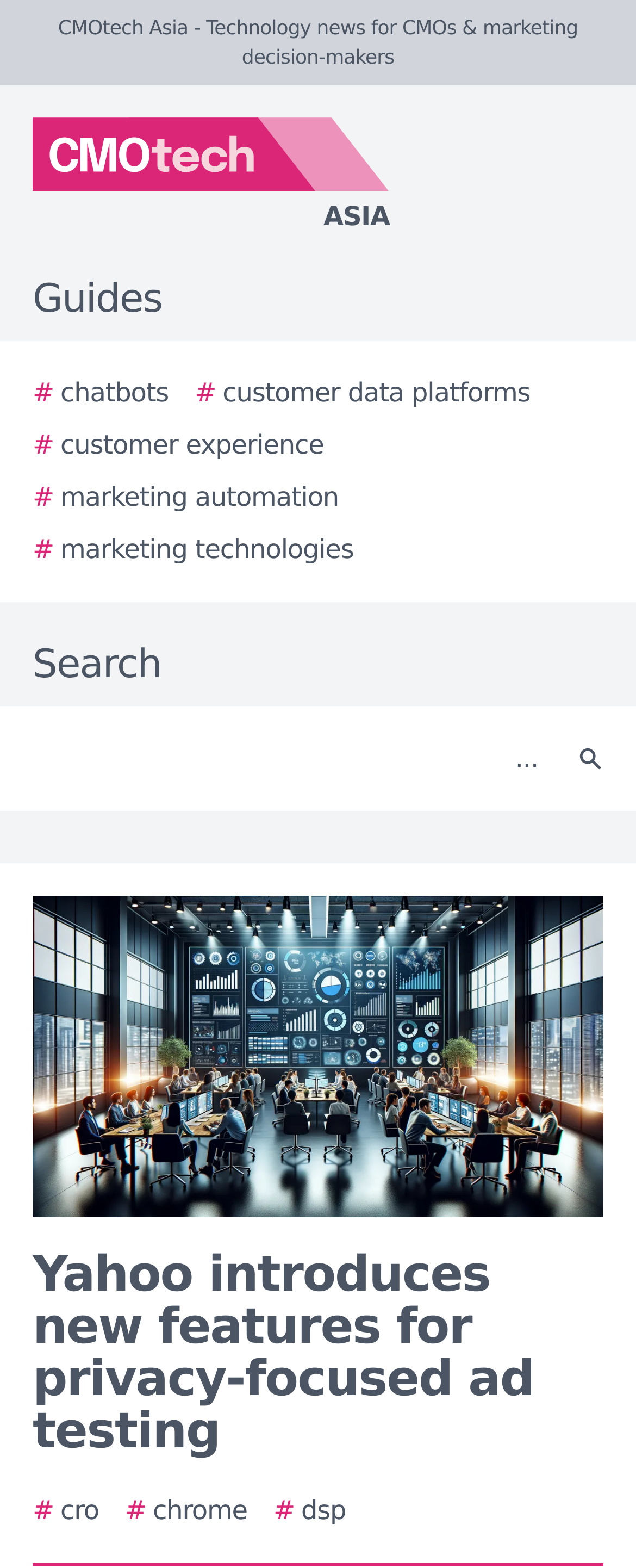Identify the bounding box coordinates for the UI element described as follows: # customer data platforms. Use the format (top-left x, top-left y, bottom-right x, bottom-right y) and ensure all values are floating point numbers between 0 and 1.

[0.306, 0.238, 0.834, 0.263]